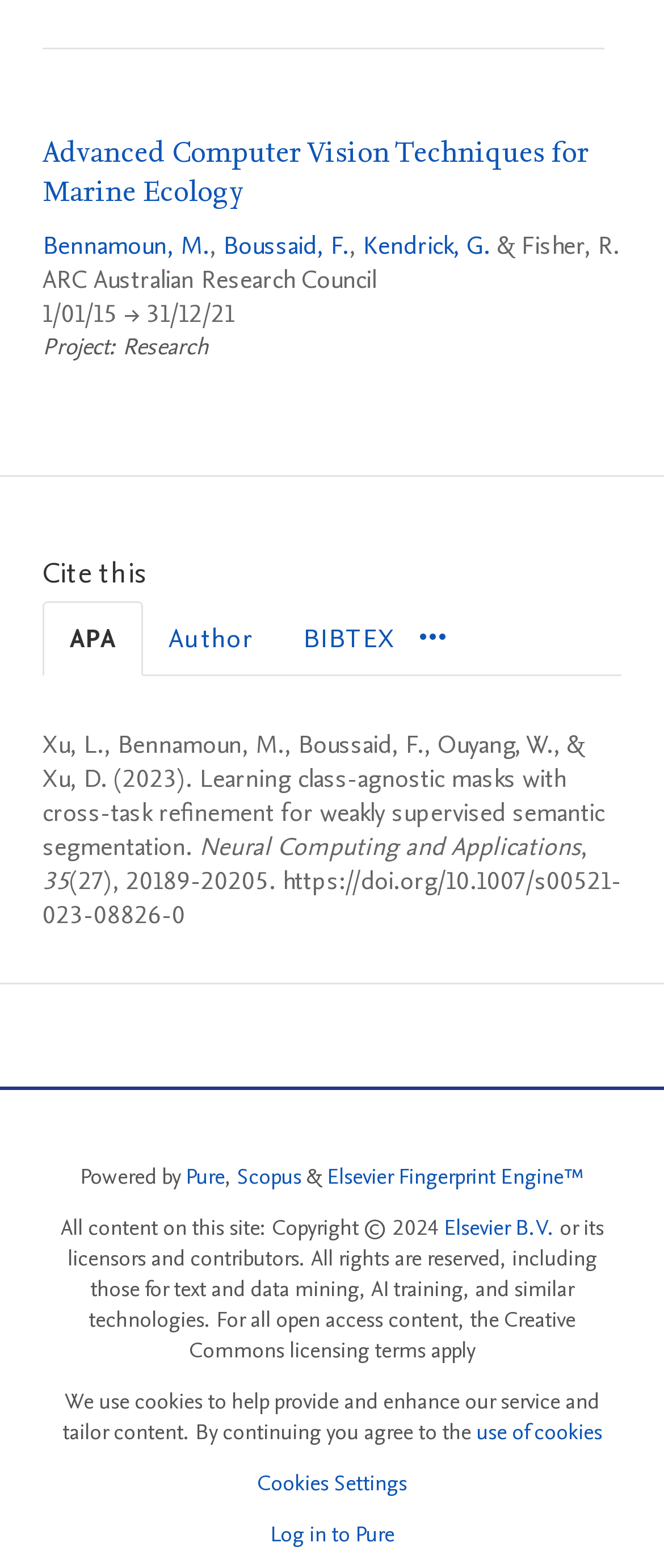What is the DOI of the research paper?
Based on the visual, give a brief answer using one word or a short phrase.

https://doi.org/10.1007/s00521-023-08826-0